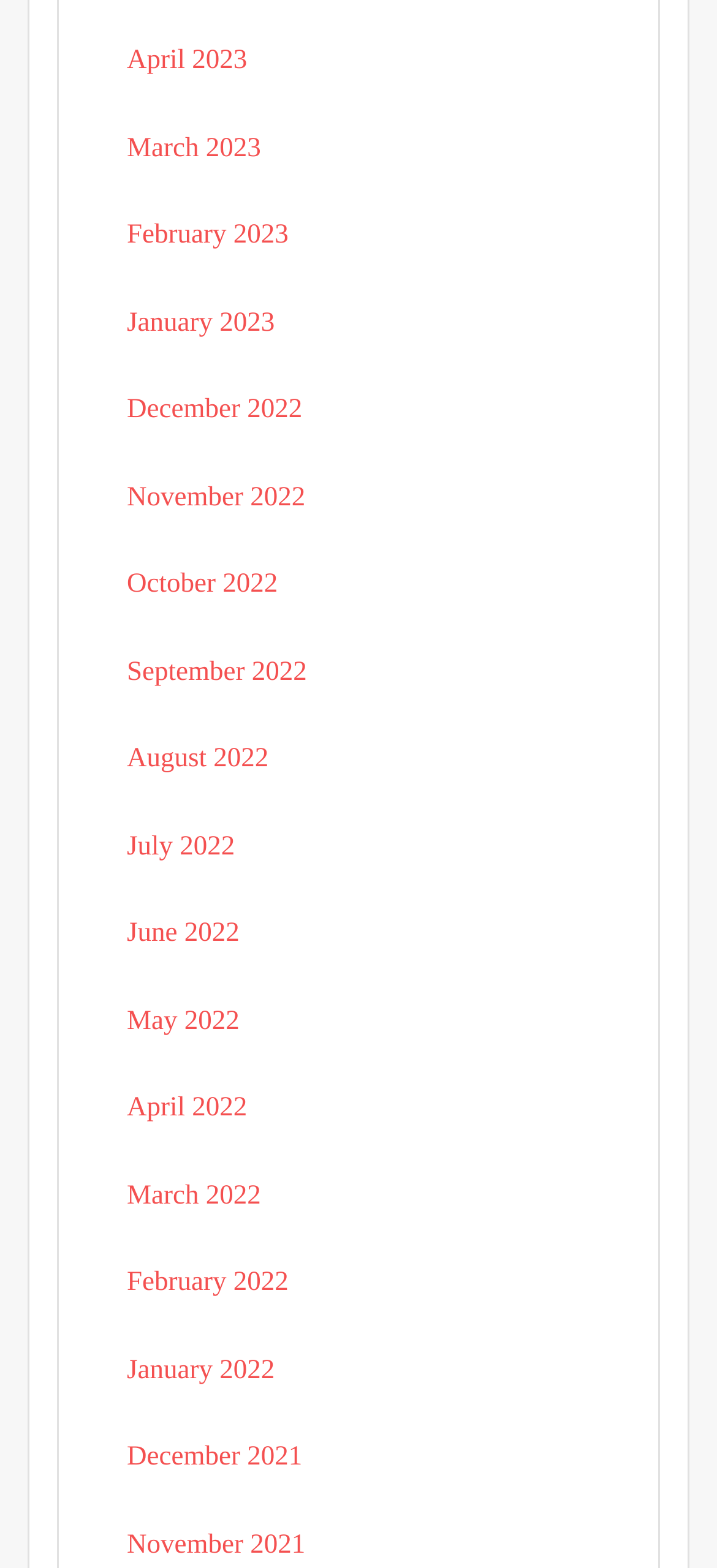What is the purpose of the links on the webpage?
Use the information from the screenshot to give a comprehensive response to the question.

Based on the context of the links and their organization by month, I infer that the purpose of the links is to allow users to access archived content from previous months. This suggests that the webpage is an archive or a repository of content organized by date.